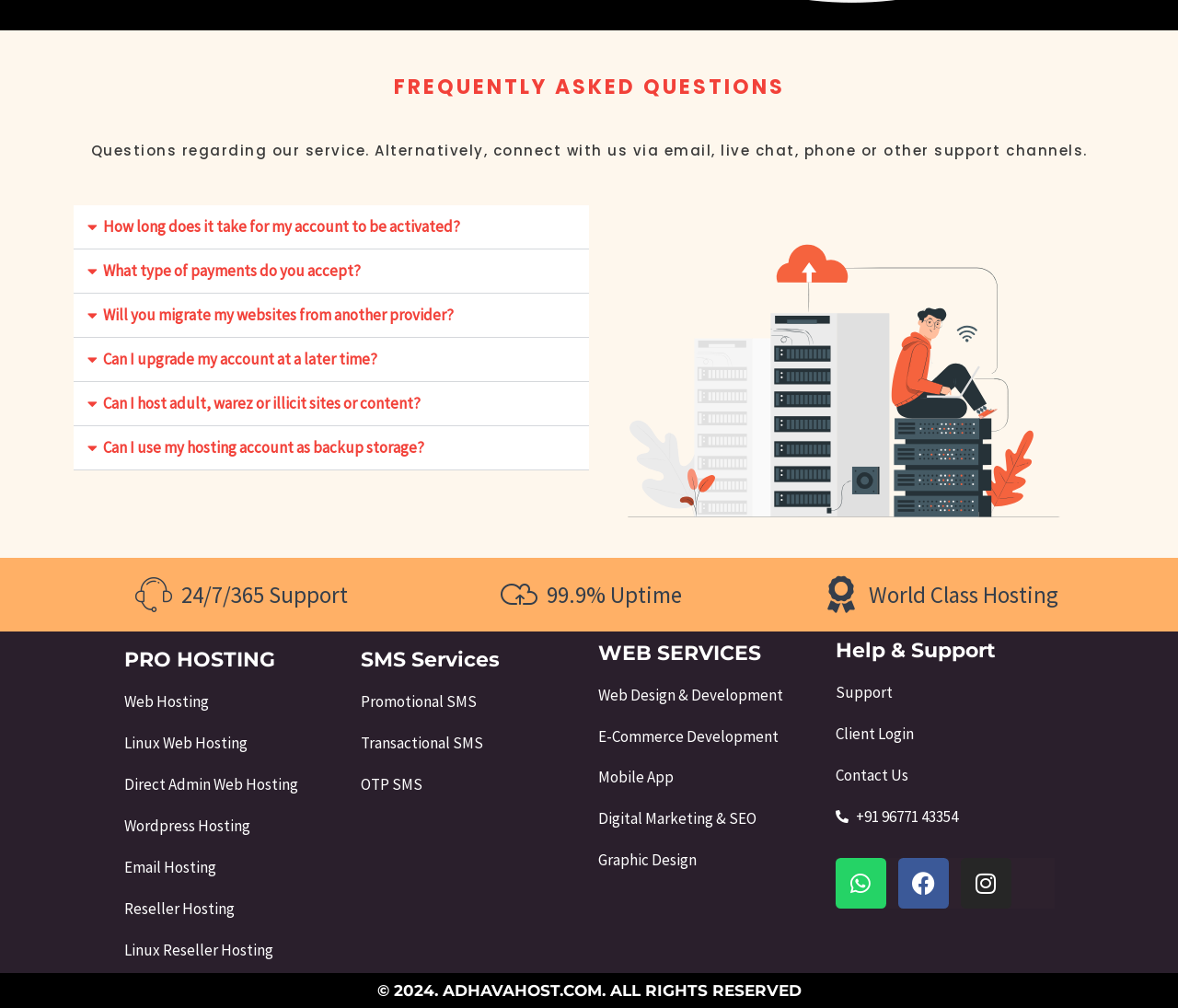What services are offered under 'WEB SERVICES'?
Based on the image, answer the question with as much detail as possible.

The website offers various web services, including Web Design & Development, E-Commerce Development, Mobile App, Digital Marketing & SEO, and Graphic Design, as listed under the 'WEB SERVICES' heading.